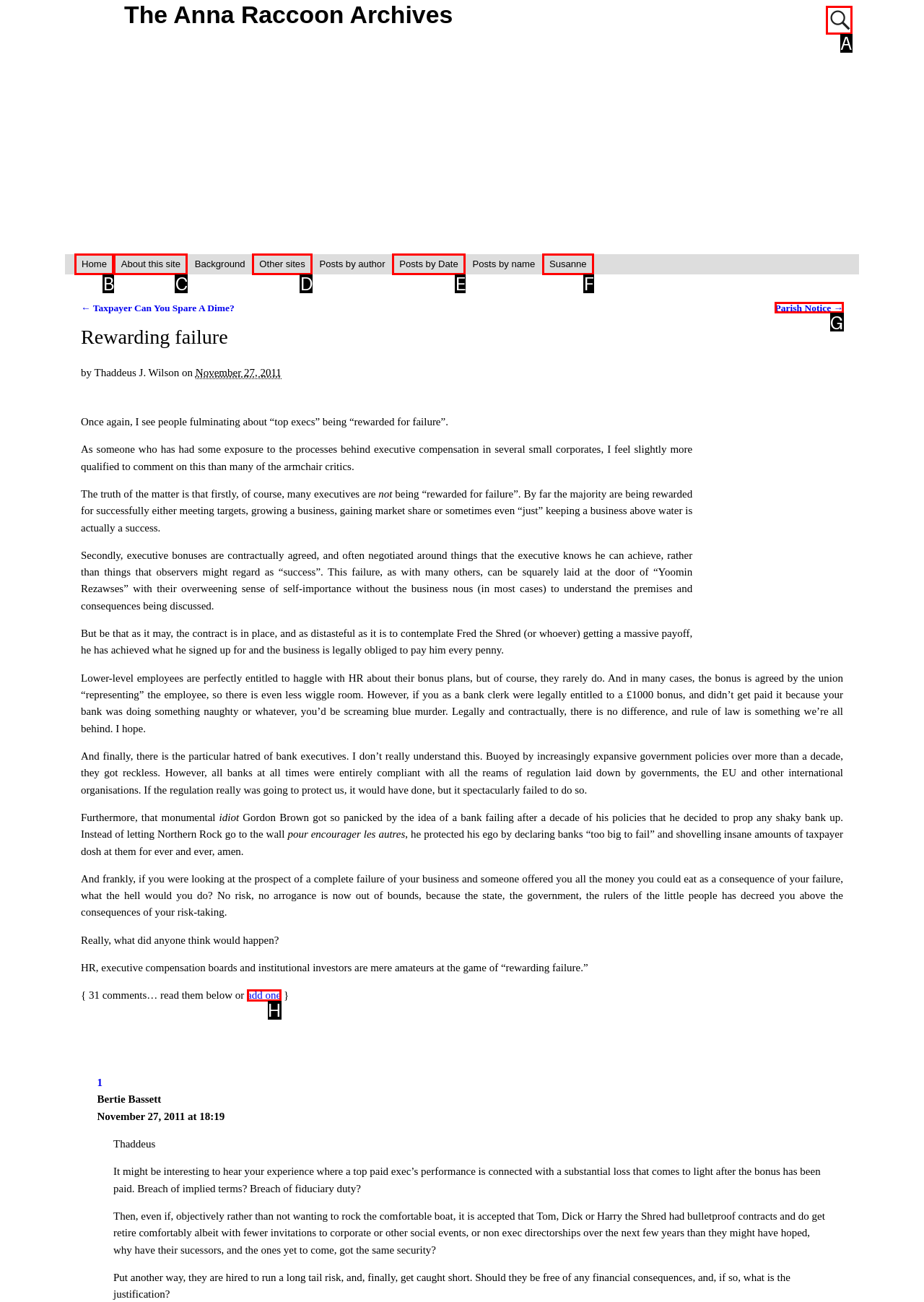Determine the HTML element that aligns with the description: Other sites
Answer by stating the letter of the appropriate option from the available choices.

D